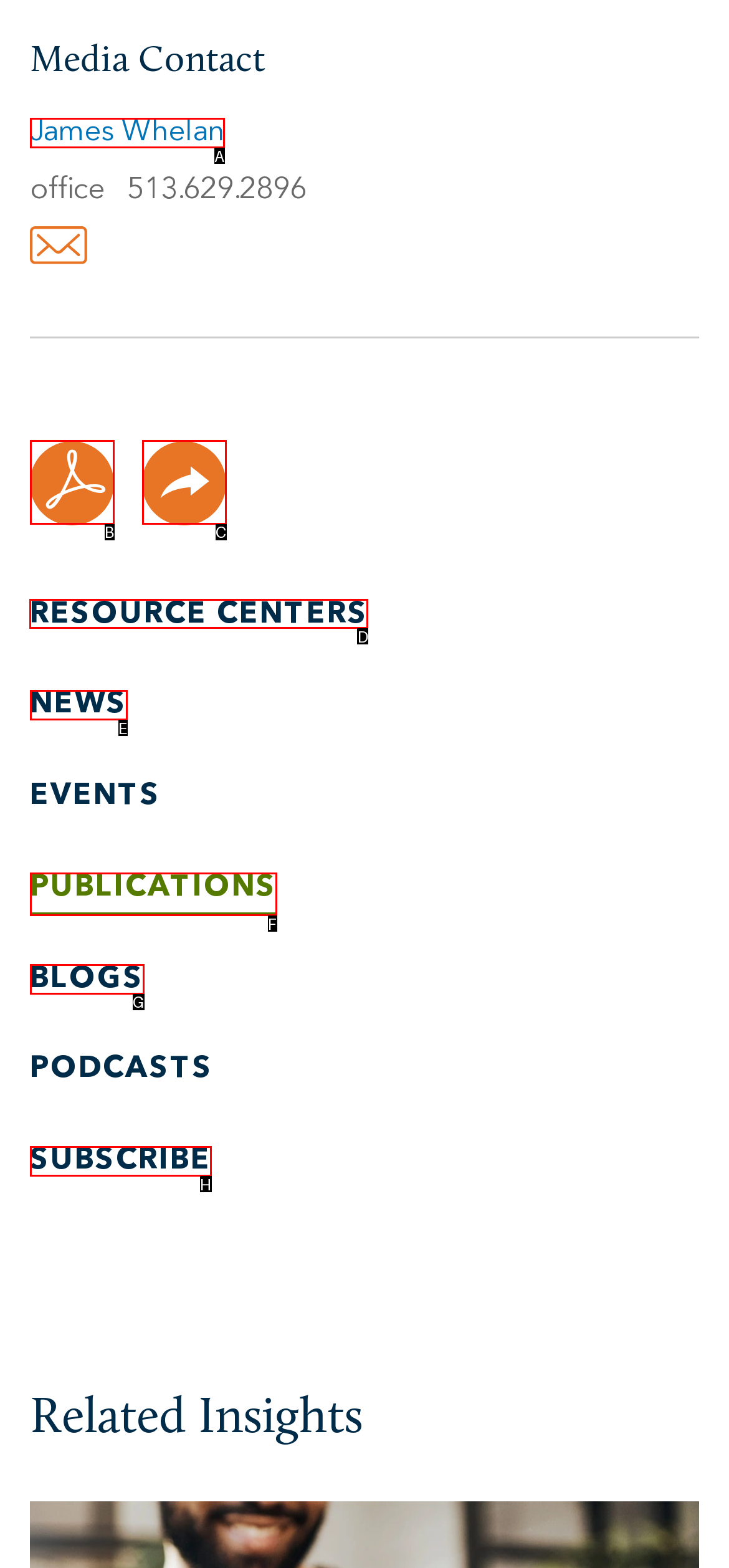Select the appropriate HTML element to click on to finish the task: Visit the RESOURCE CENTERS page.
Answer with the letter corresponding to the selected option.

D